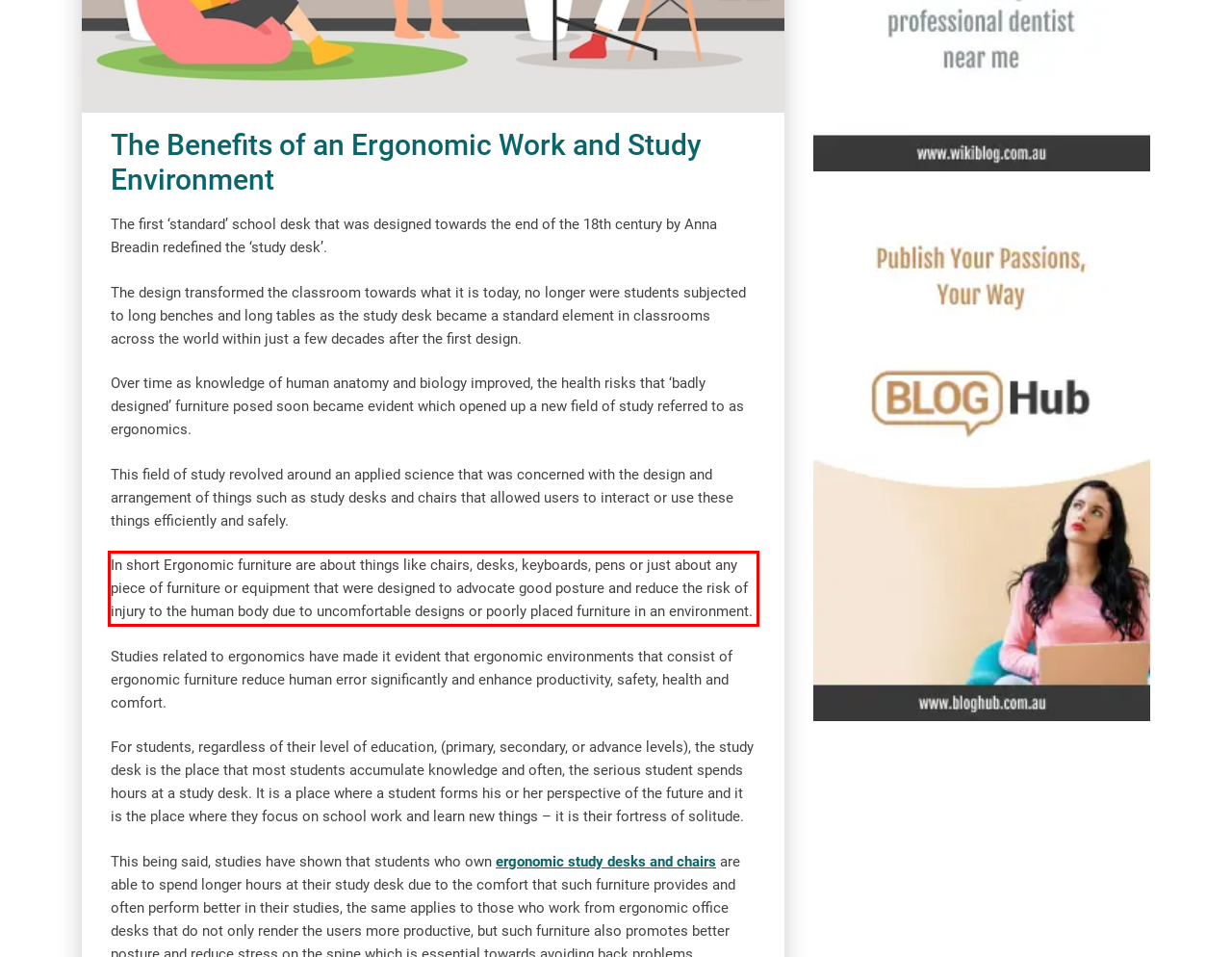Given a screenshot of a webpage with a red bounding box, extract the text content from the UI element inside the red bounding box.

In short Ergonomic furniture are about things like chairs, desks, keyboards, pens or just about any piece of furniture or equipment that were designed to advocate good posture and reduce the risk of injury to the human body due to uncomfortable designs or poorly placed furniture in an environment.